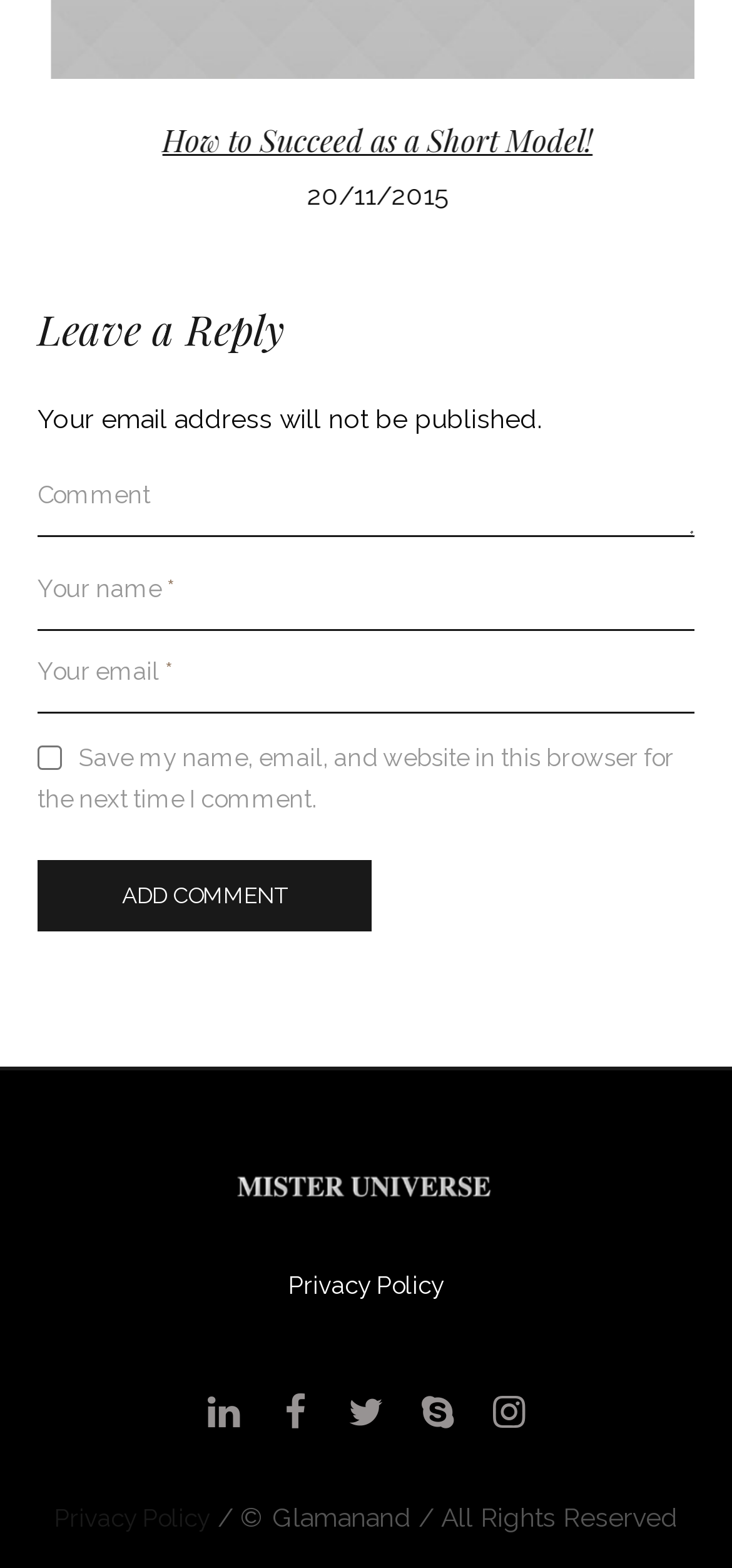Could you specify the bounding box coordinates for the clickable section to complete the following instruction: "Enter your name"?

[0.051, 0.352, 0.949, 0.402]